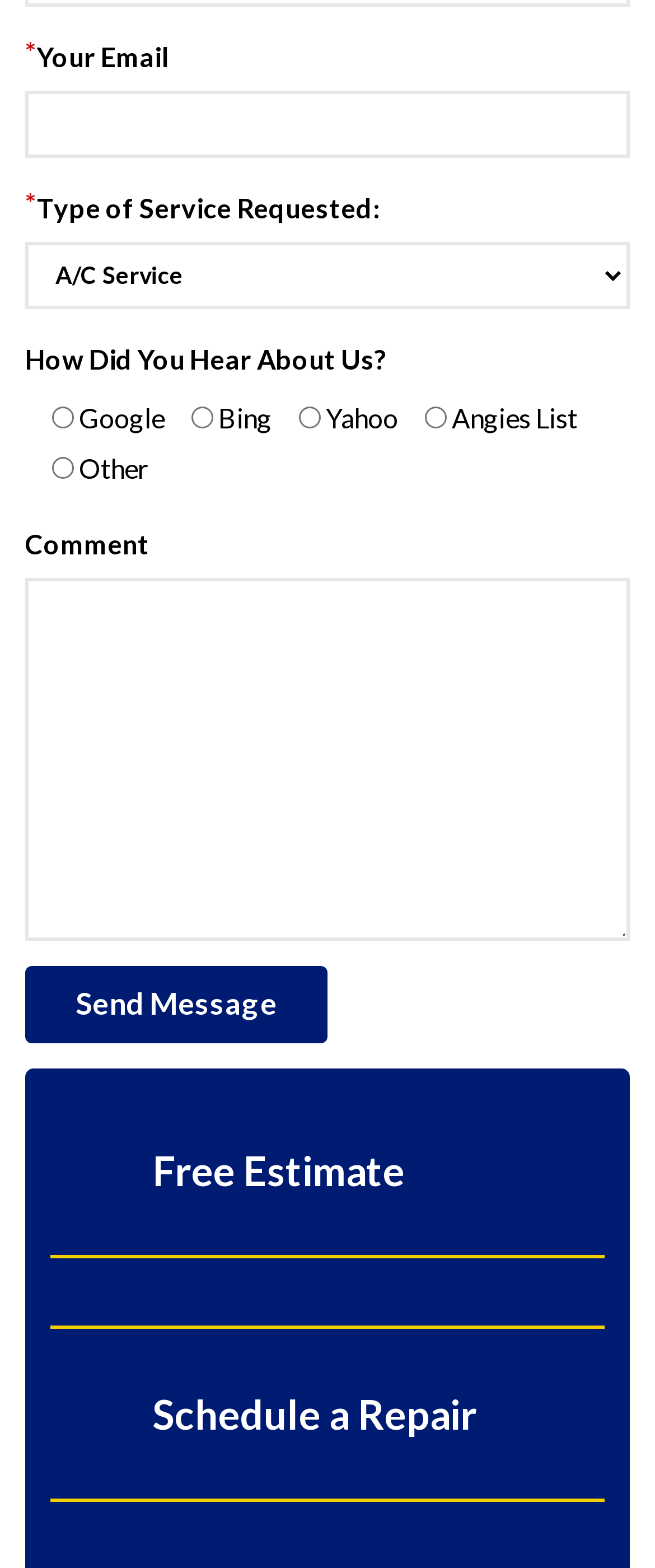Identify the bounding box coordinates of the specific part of the webpage to click to complete this instruction: "Choose how you heard about us".

[0.079, 0.259, 0.113, 0.273]